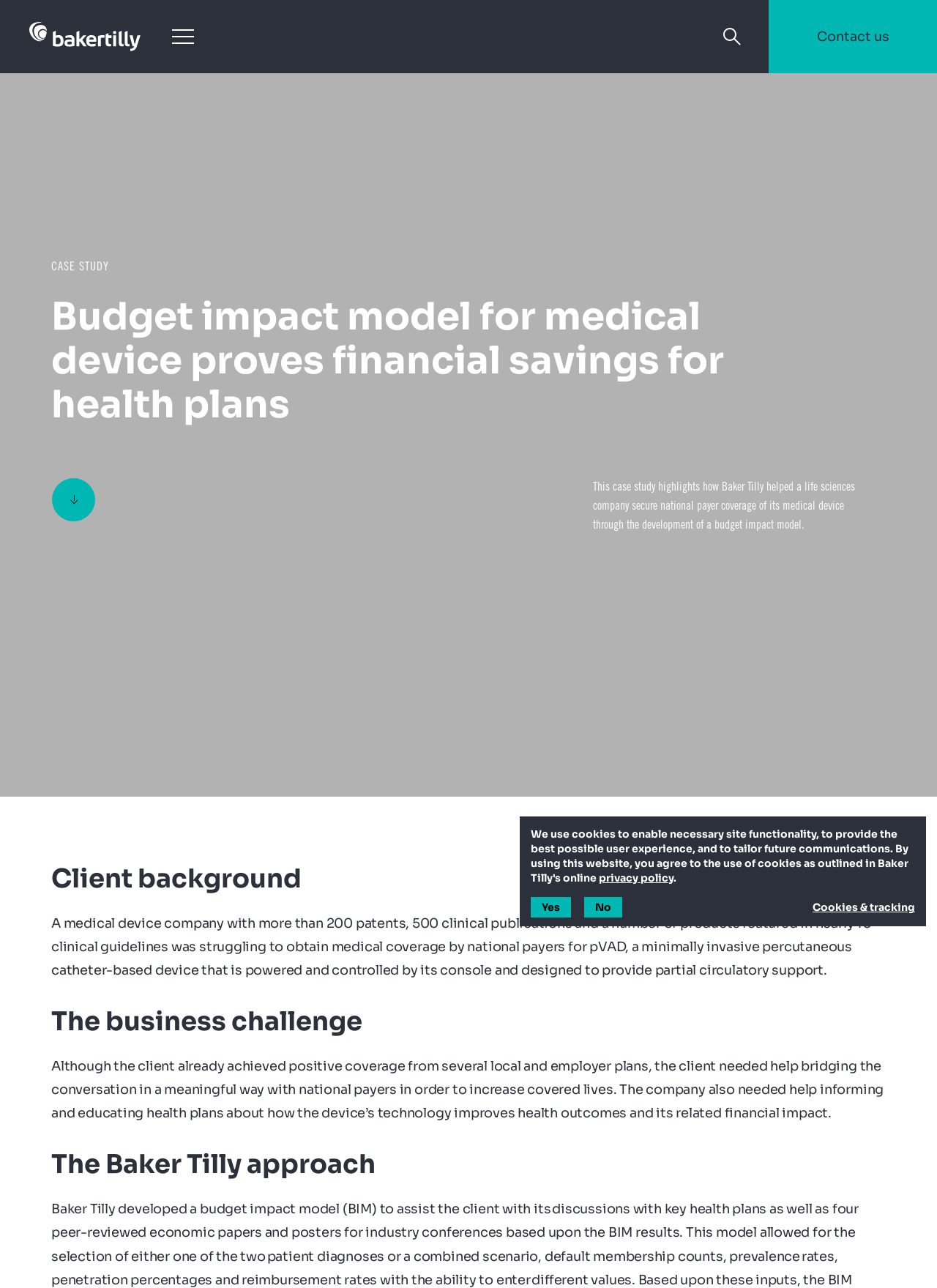What is the position of the 'Search' button on the webpage?
Please give a detailed answer to the question using the information shown in the image.

I found the position of the 'Search' button by looking at the bounding box coordinates of the button element, which indicates that it is located at the top right of the webpage.